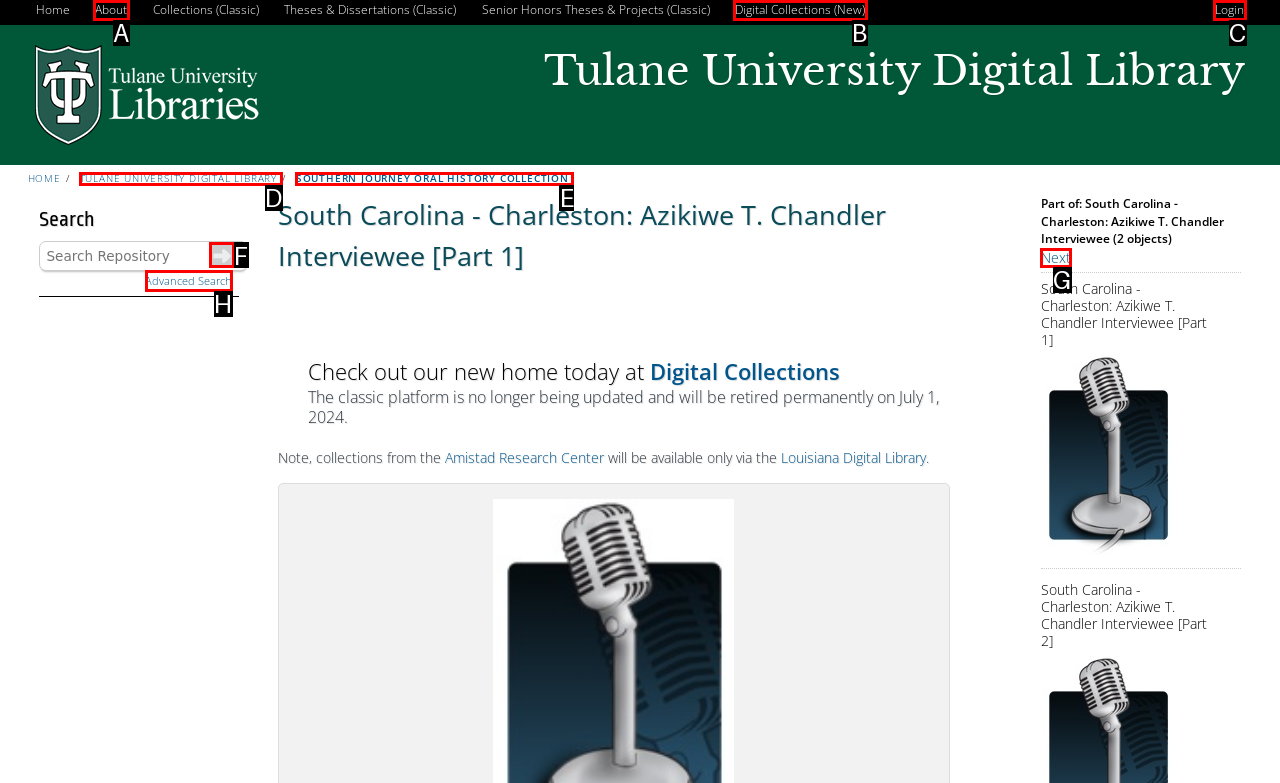Determine which HTML element to click on in order to complete the action: View next part.
Reply with the letter of the selected option.

G